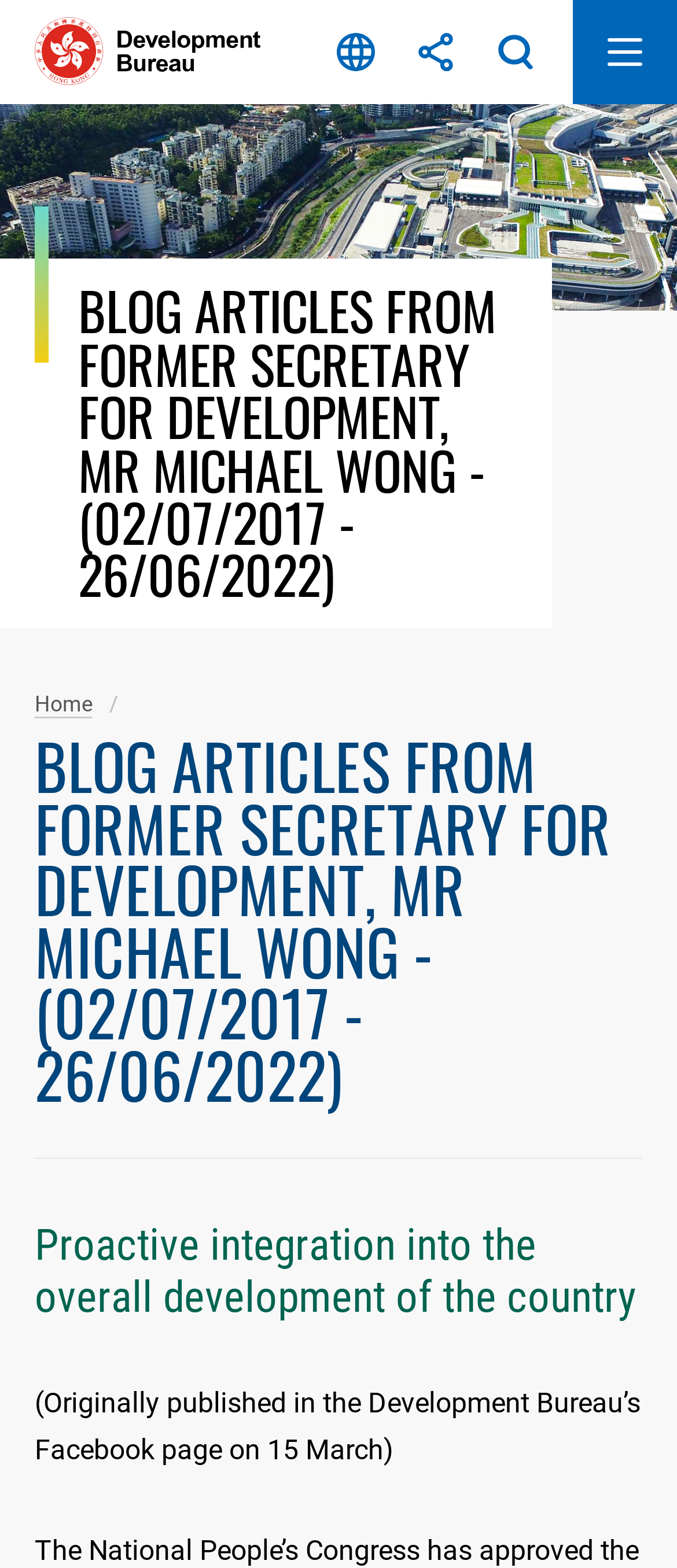Where was the blog article originally published? Refer to the image and provide a one-word or short phrase answer.

Development Bureau’s Facebook page